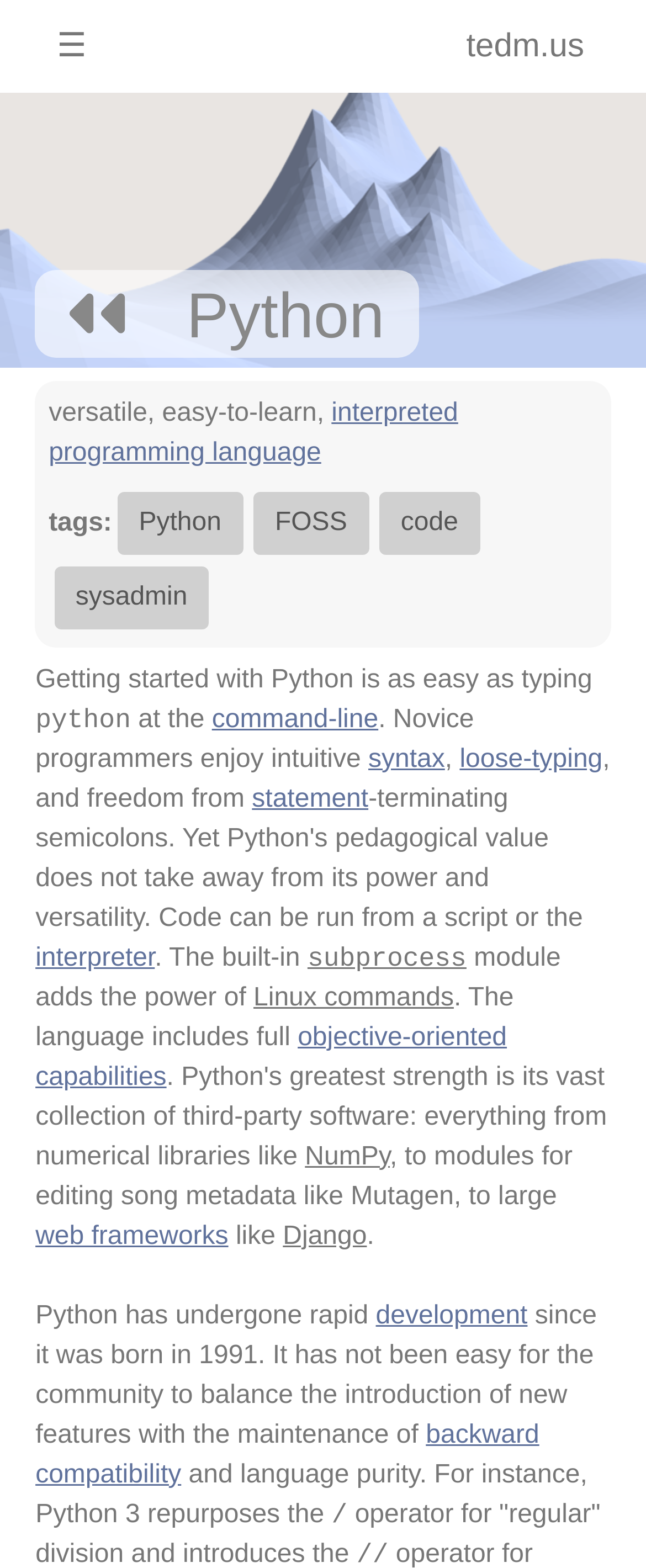Construct a thorough caption encompassing all aspects of the webpage.

This webpage is about Python, a versatile and easy-to-learn programming language. At the top left corner, there is a button with a hamburger icon (☰). On the top right corner, there is a link to the website "tedm.us". 

Below the top section, there is a heading that reads "Python" in a large font, followed by a description that says "Getting started with Python is as easy as typing python at the command-line." This description is divided into several lines, with links to related terms such as "command-line", "syntax", "loose-typing", and "statement". 

On the same level as the heading, there are several buttons with tags such as "Python", "FOSS", "code", "sysadmin", which are likely categorization or filtering options. 

The main content of the webpage is a passage of text that describes the features and benefits of Python, including its intuitive syntax, loose typing, and freedom from statement termination. The passage also mentions the built-in subprocess module, which adds the power of Linux commands, and the language's objective-oriented capabilities. 

There are several links to related topics and technologies, such as NumPy, Mutagen, and web frameworks like Django. The passage also discusses the rapid development of Python since its creation in 1991 and the challenges of balancing new features with backward compatibility and language purity.